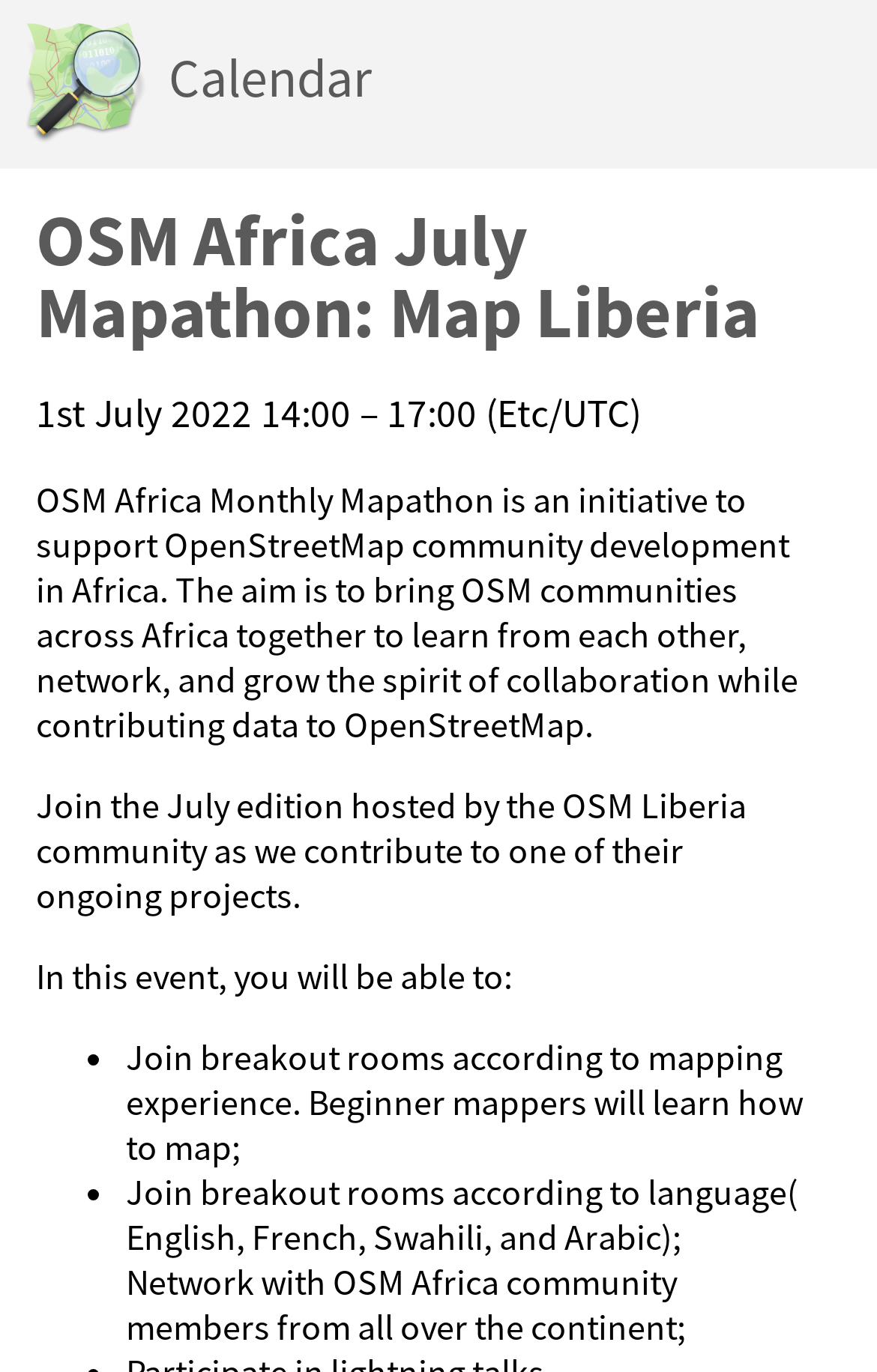Refer to the image and provide a thorough answer to this question:
What is the time duration of the event?

I found the time duration by looking at the StaticText element with the content '1st July 2022 14:00 – 17:00 (Etc/UTC)' which is located at [0.041, 0.283, 0.731, 0.319]. The event starts at 14:00 and ends at 17:00, which is a 3-hour duration.